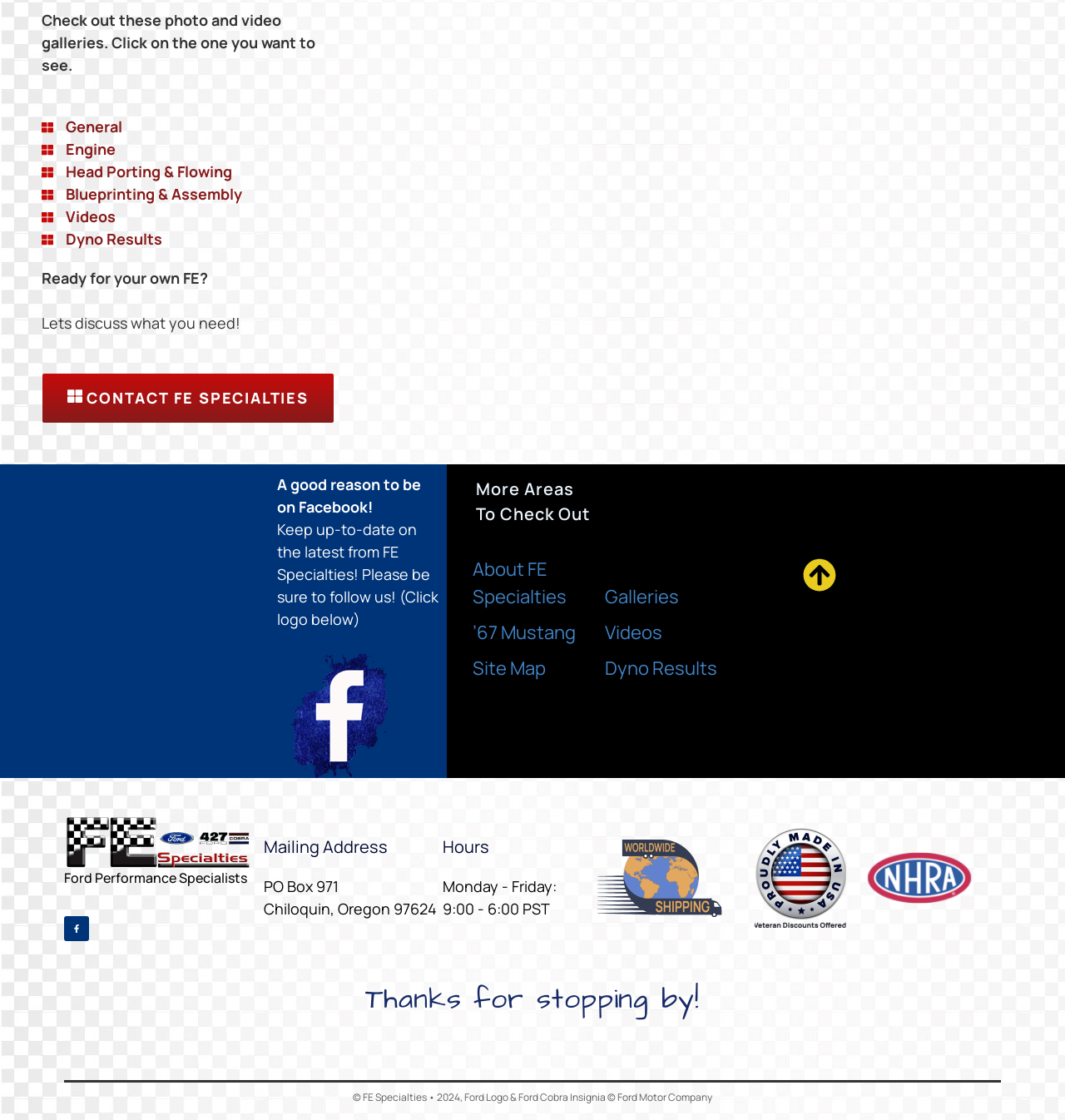Kindly provide the bounding box coordinates of the section you need to click on to fulfill the given instruction: "Contact FE Specialties".

[0.04, 0.334, 0.313, 0.377]